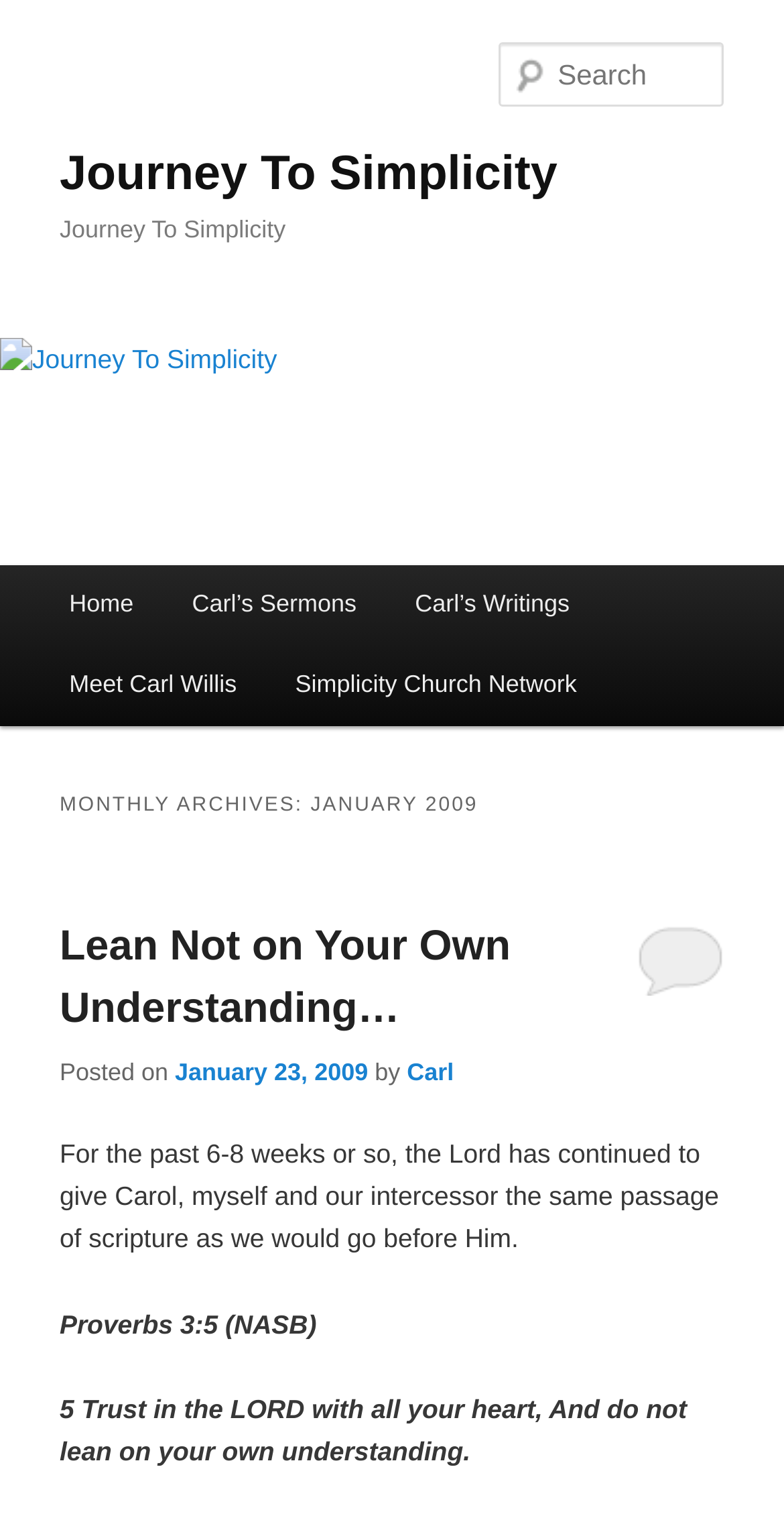Locate the bounding box coordinates of the area to click to fulfill this instruction: "Check the date of the post". The bounding box should be presented as four float numbers between 0 and 1, in the order [left, top, right, bottom].

[0.223, 0.697, 0.469, 0.716]